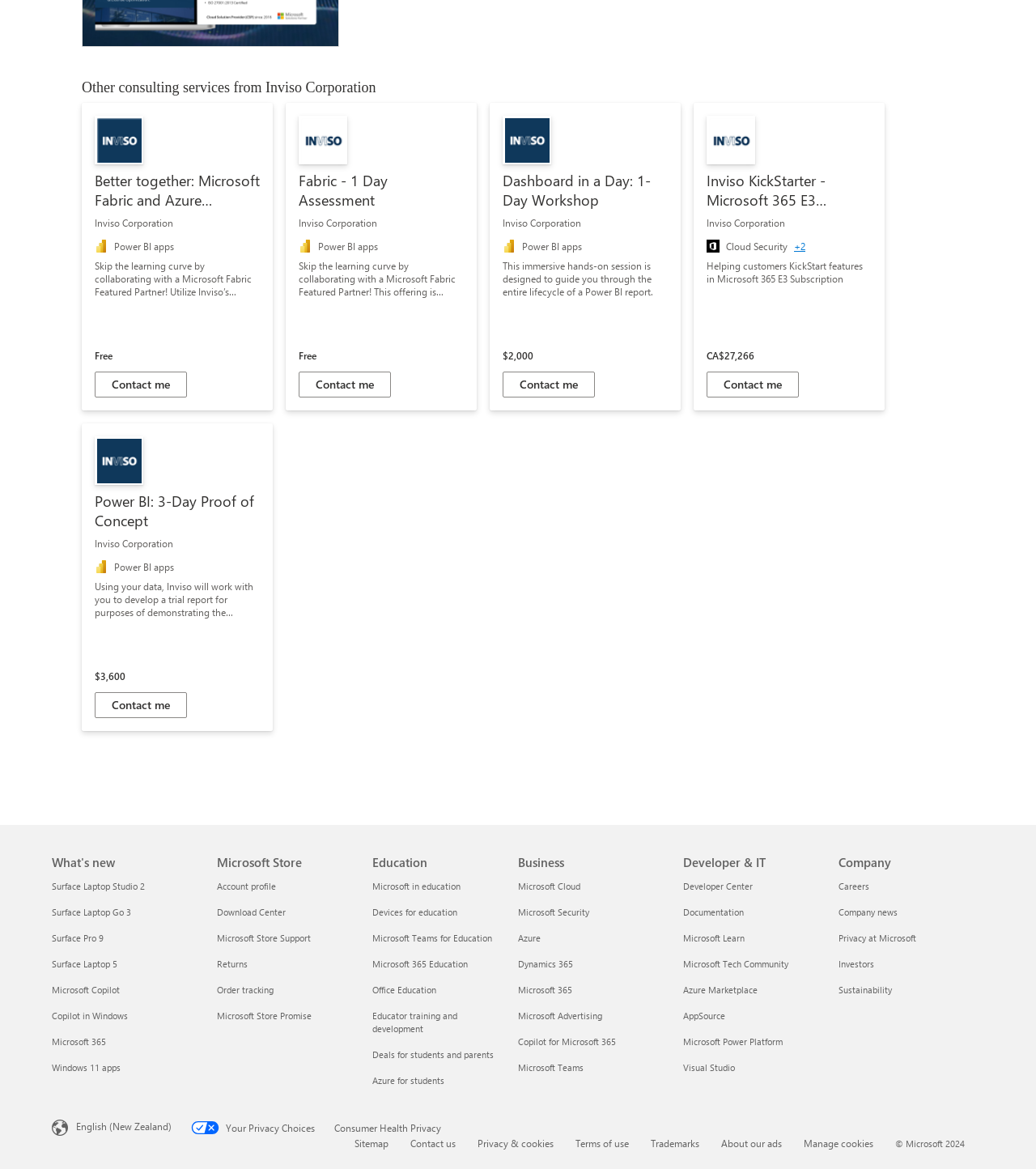Locate the bounding box coordinates of the element that should be clicked to fulfill the instruction: "Contact Inviso Corporation for Inviso KickStarter - Microsoft 365 E3 Adoption".

[0.682, 0.318, 0.771, 0.34]